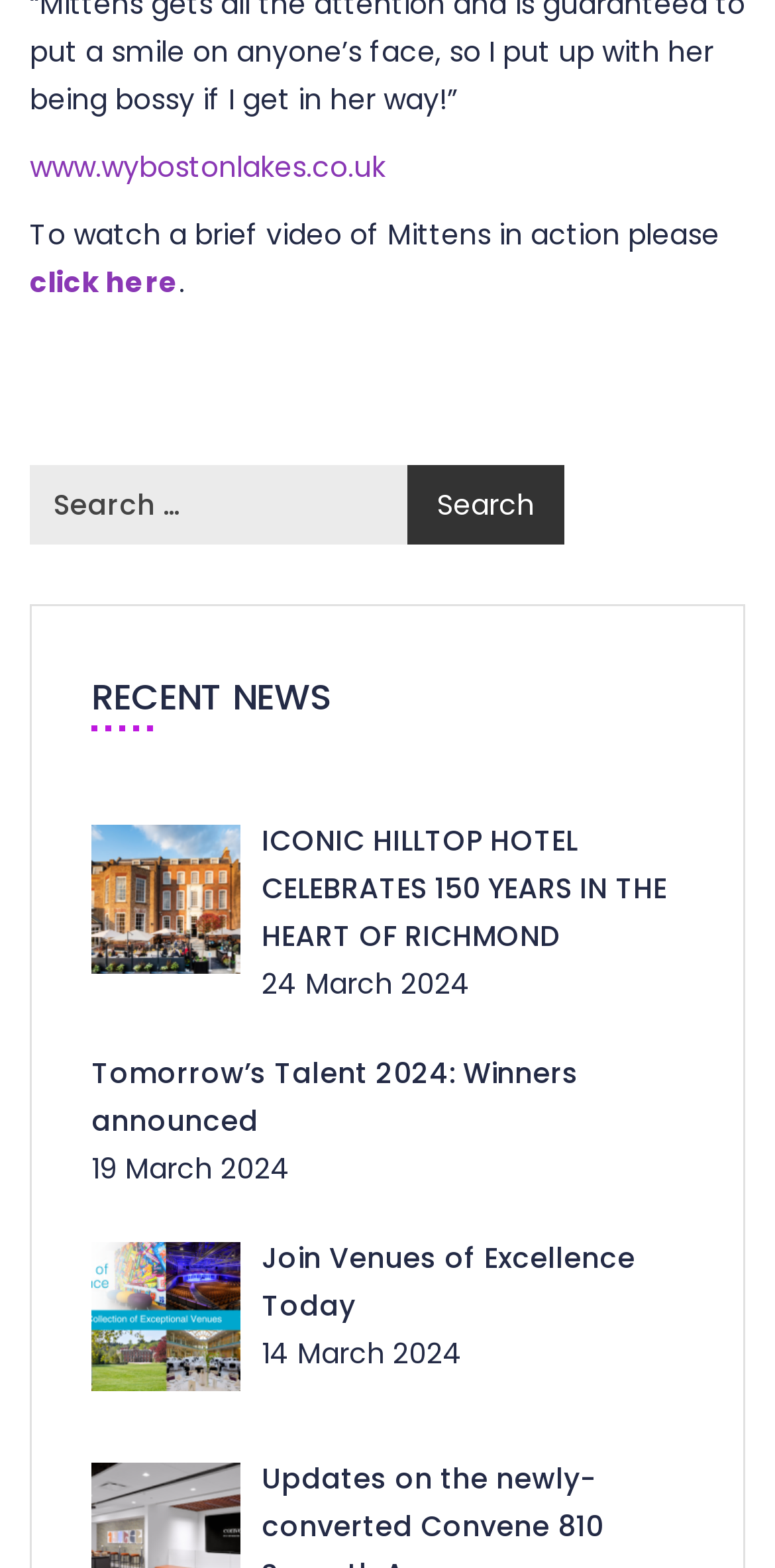Utilize the details in the image to give a detailed response to the question: What is the title of the news section?

The title of the news section can be found in the heading element, which is 'RECENT NEWS', located below the search box.